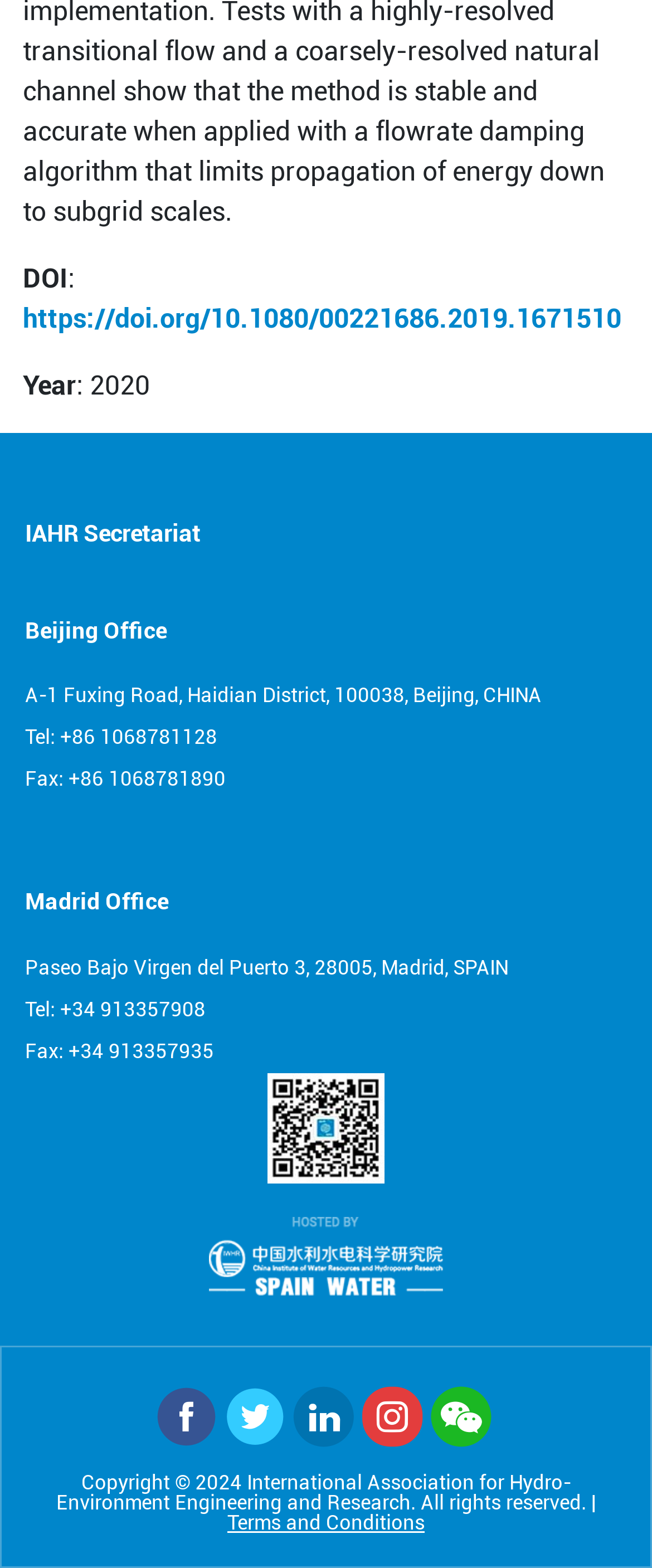Indicate the bounding box coordinates of the clickable region to achieve the following instruction: "Scan the QR code."

[0.41, 0.684, 0.59, 0.755]